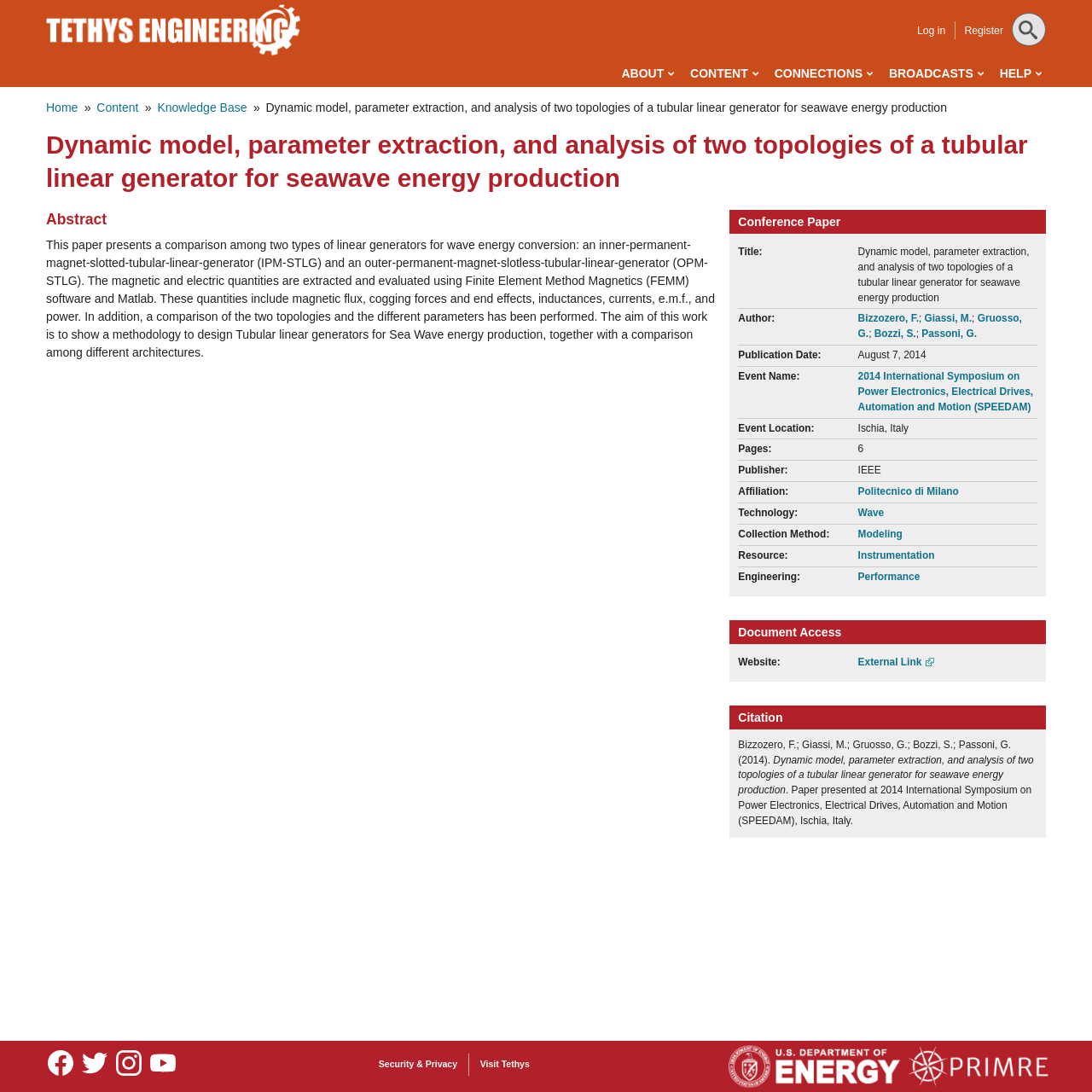Please provide a brief answer to the following inquiry using a single word or phrase:
What is the methodology used to design Tubular linear generators?

Finite Element Method Magnetics (FEMM) software and Matlab